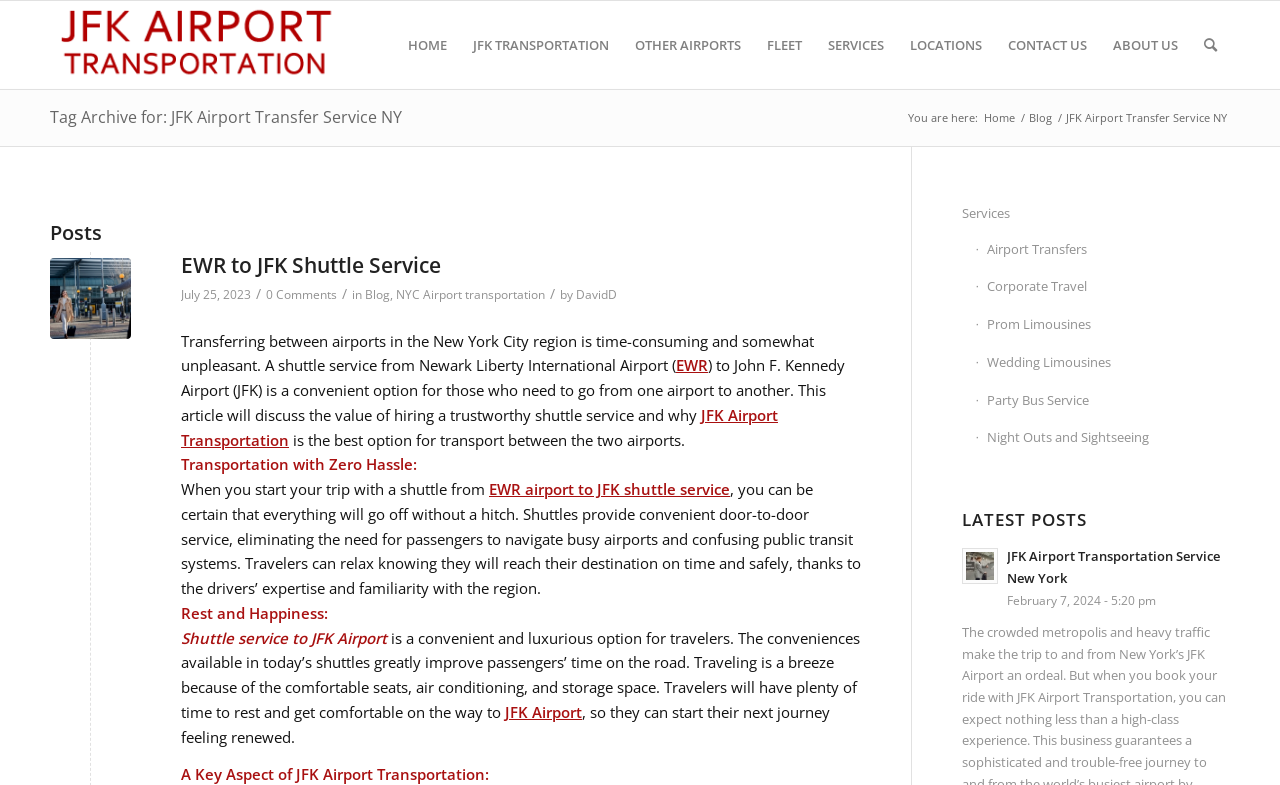Refer to the image and offer a detailed explanation in response to the question: What is the title of the latest post?

The title of the latest post can be found in the 'Posts' section, where it says 'EWR to JFK Airport Shuttle Service' in a heading format.